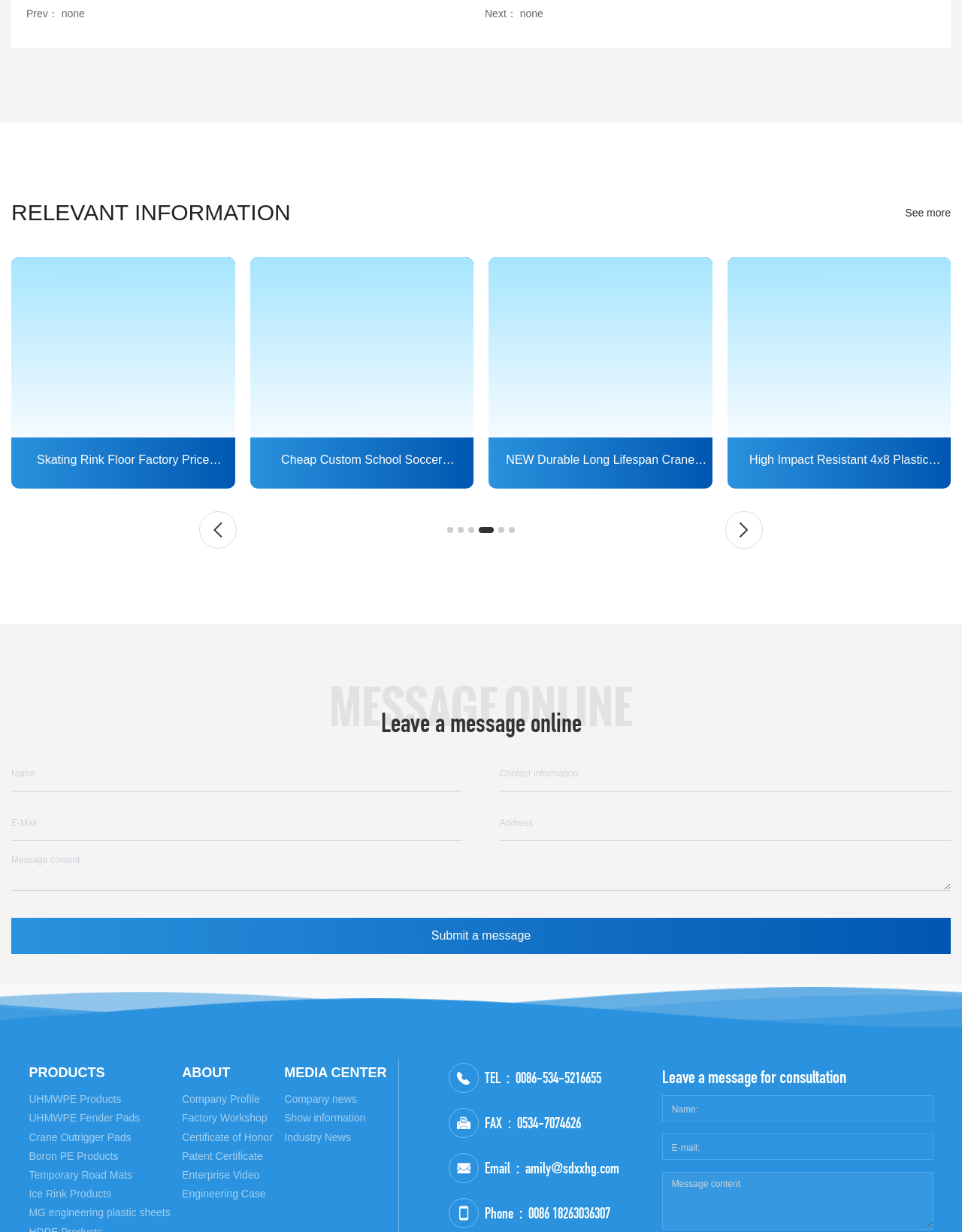How many links are there in the 'PRODUCTS' section?
Could you please answer the question thoroughly and with as much detail as possible?

The 'PRODUCTS' section contains 7 links, which are 'UHMWPE Products', 'UHMWPE Fender Pads', 'Crane Outrigger Pads', 'Boron PE Products', 'Temporary Road Mats', 'Ice Rink Products', and 'MG engineering plastic sheets'.